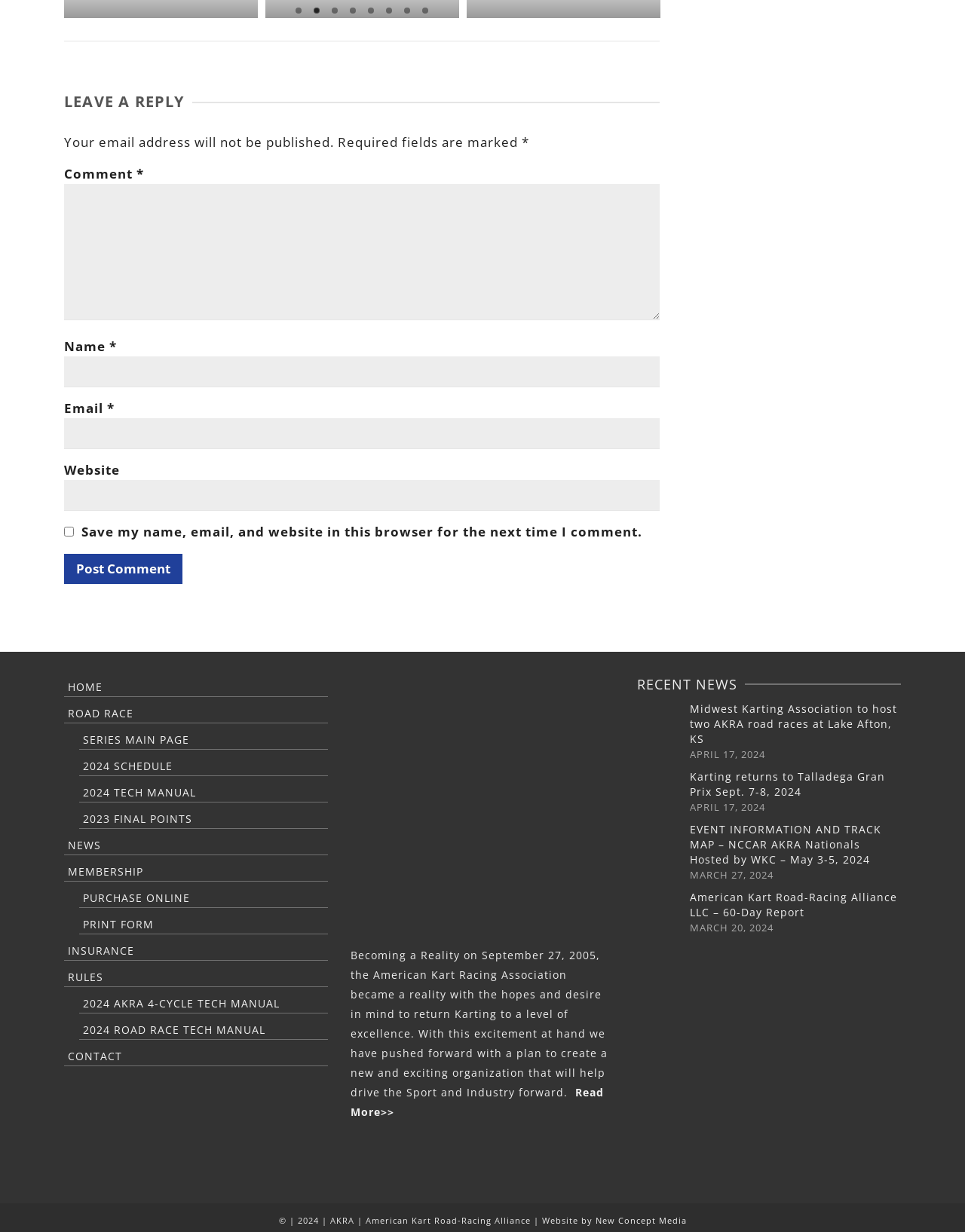Respond to the question with just a single word or phrase: 
How many form fields are required in the 'Leave a Reply' section?

3